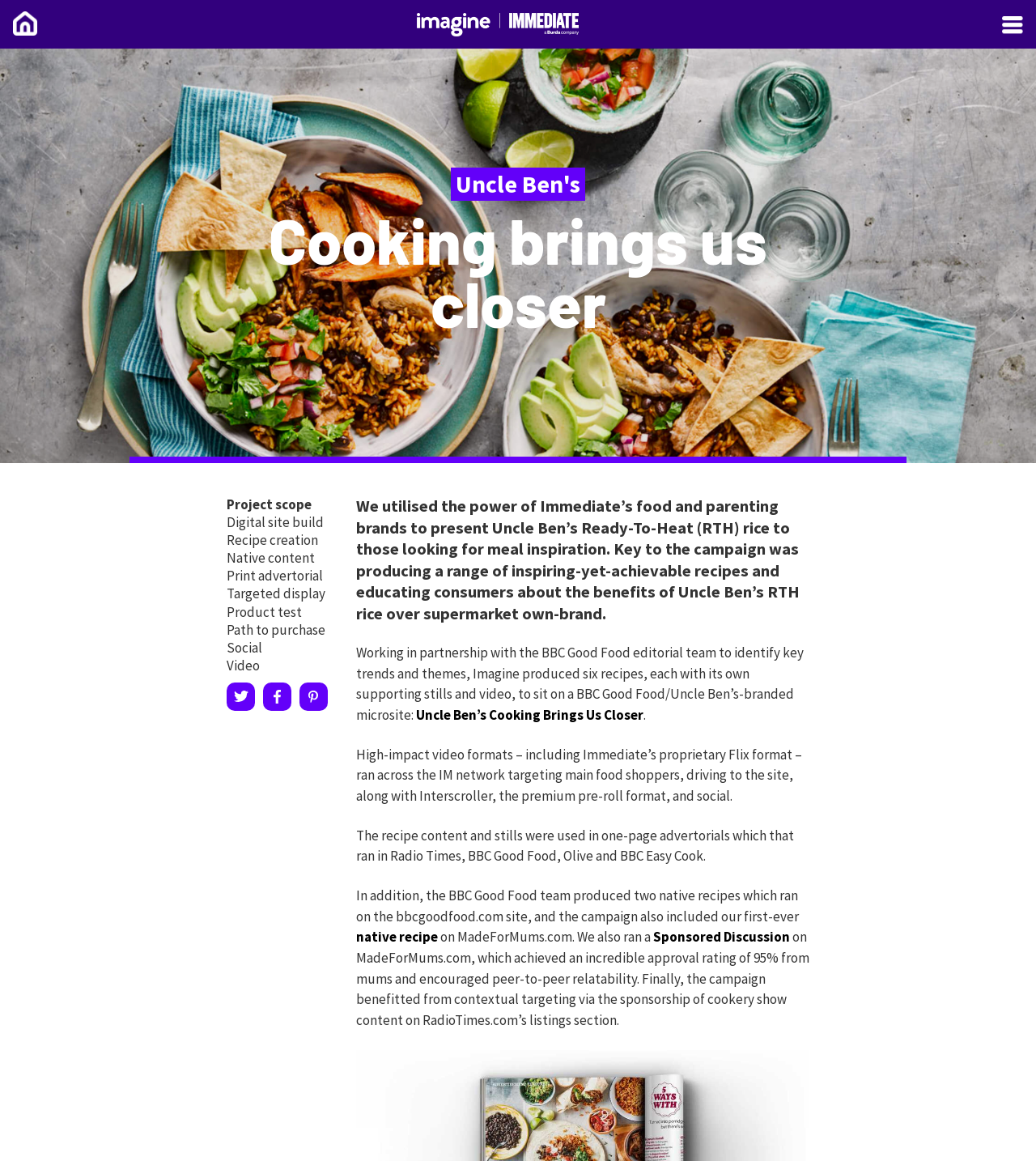Please locate the bounding box coordinates of the element that should be clicked to achieve the given instruction: "Click the imagine by immediate link".

[0.402, 0.019, 0.559, 0.035]